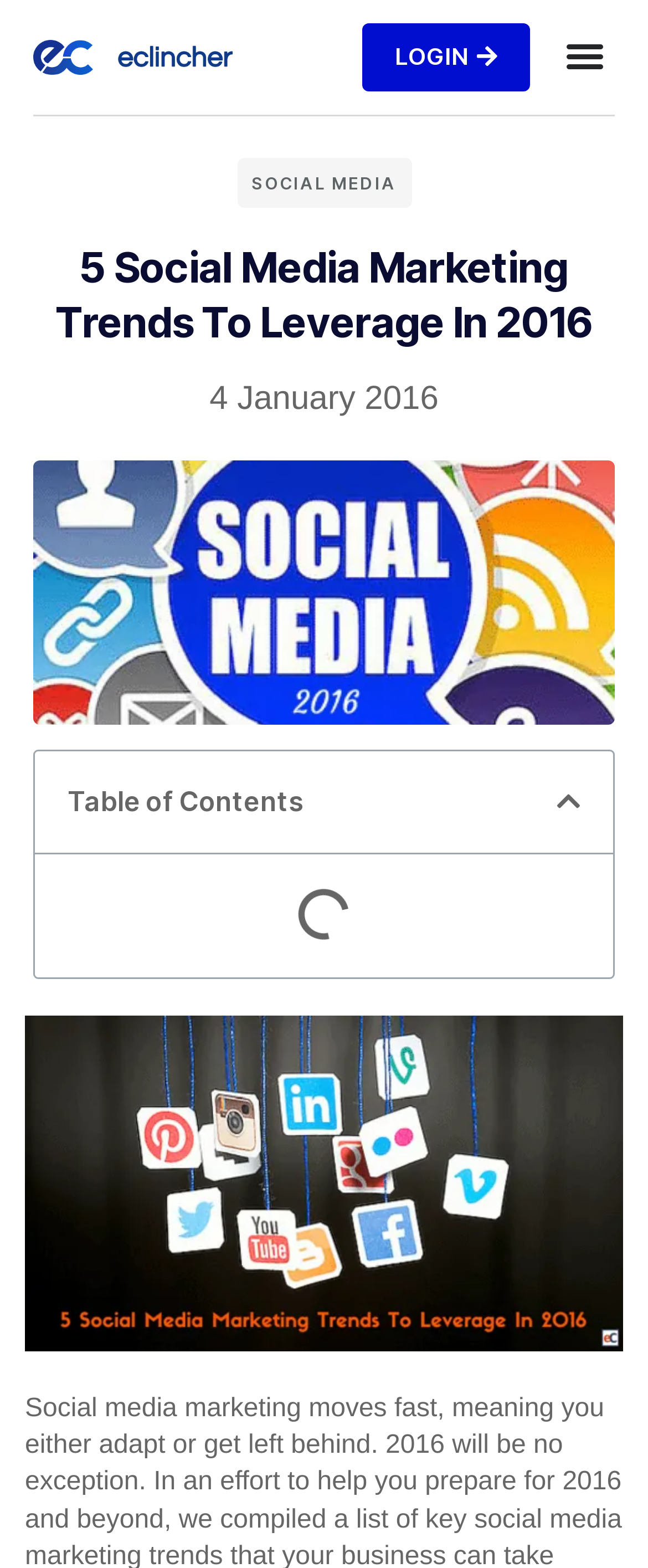How many headings are on the webpage?
Give a one-word or short phrase answer based on the image.

2